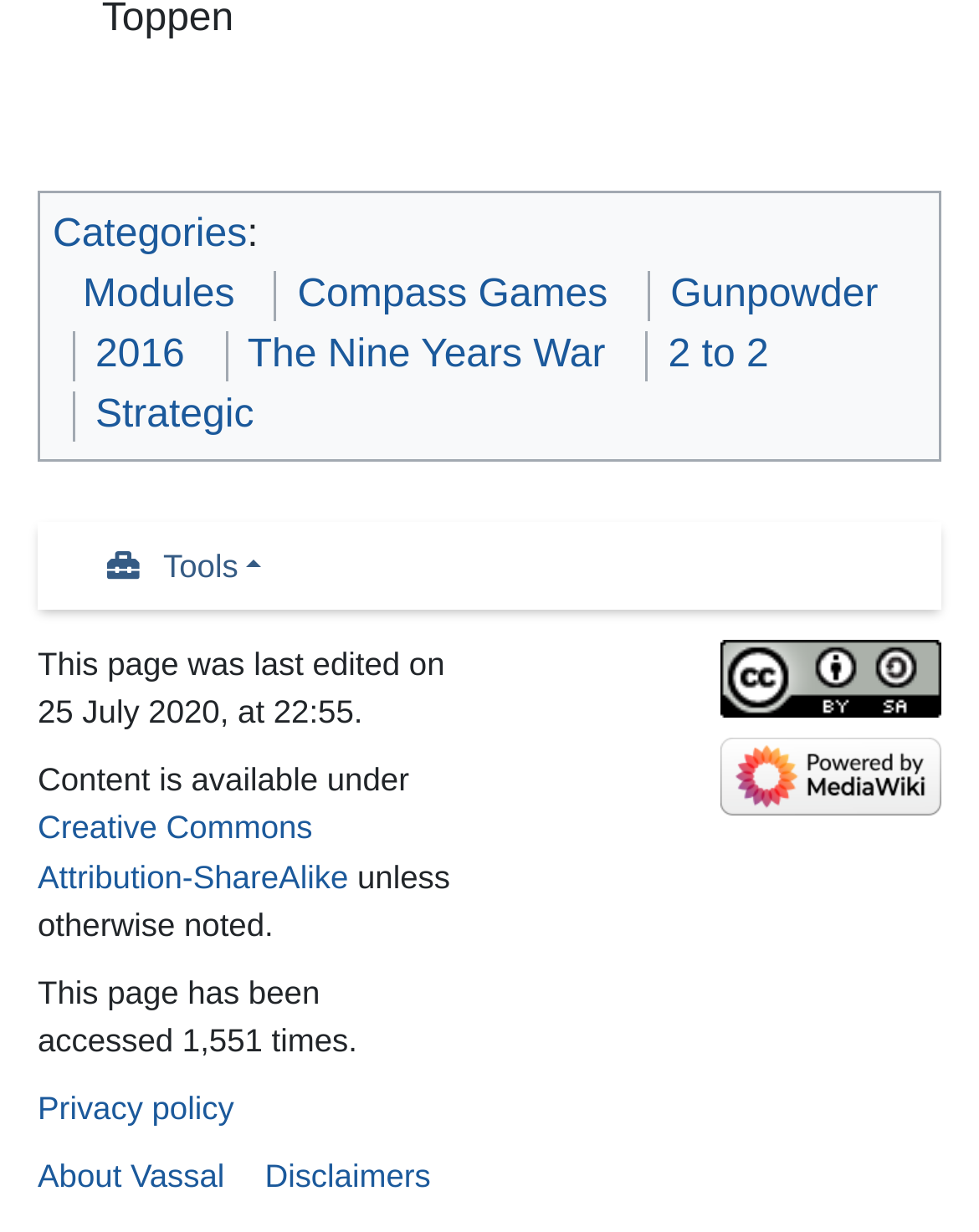Provide the bounding box coordinates of the UI element this sentence describes: "Creative Commons Attribution-ShareAlike".

[0.038, 0.657, 0.356, 0.726]